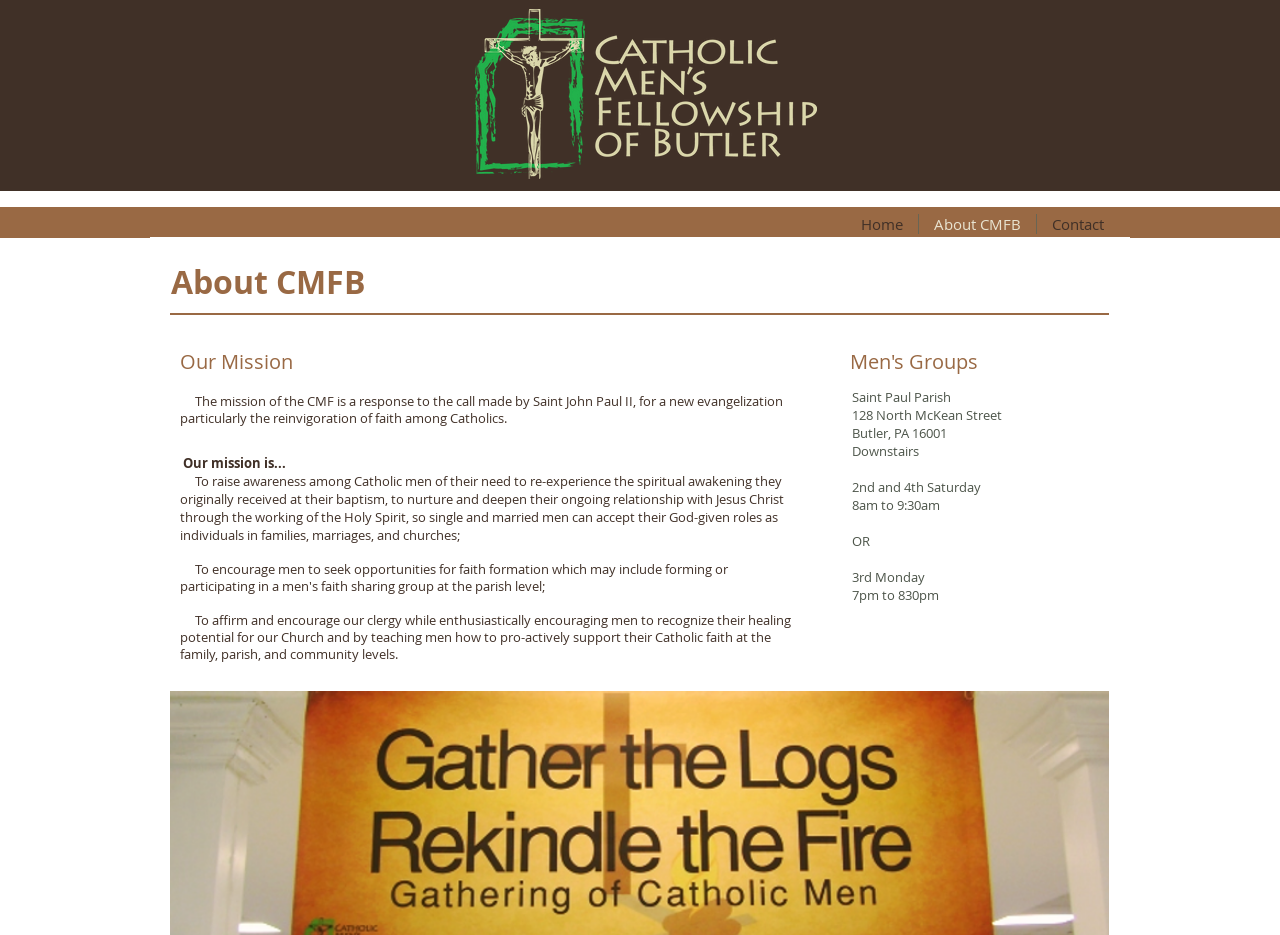Respond with a single word or phrase for the following question: 
Where is the Saint Paul Parish located?

Butler, PA 16001